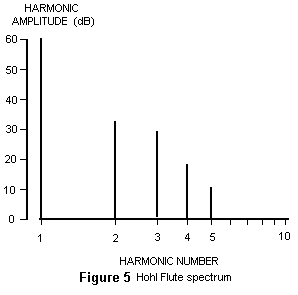By analyzing the image, answer the following question with a detailed response: What is the characteristic of the Hohl Flute's tone?

The graph provides insight into the acoustic properties of the Hohl Flute, and the relationship between the fundamental frequency and its harmonics is attributed to the flute's unique tonal characteristic, which is described as hollowness.